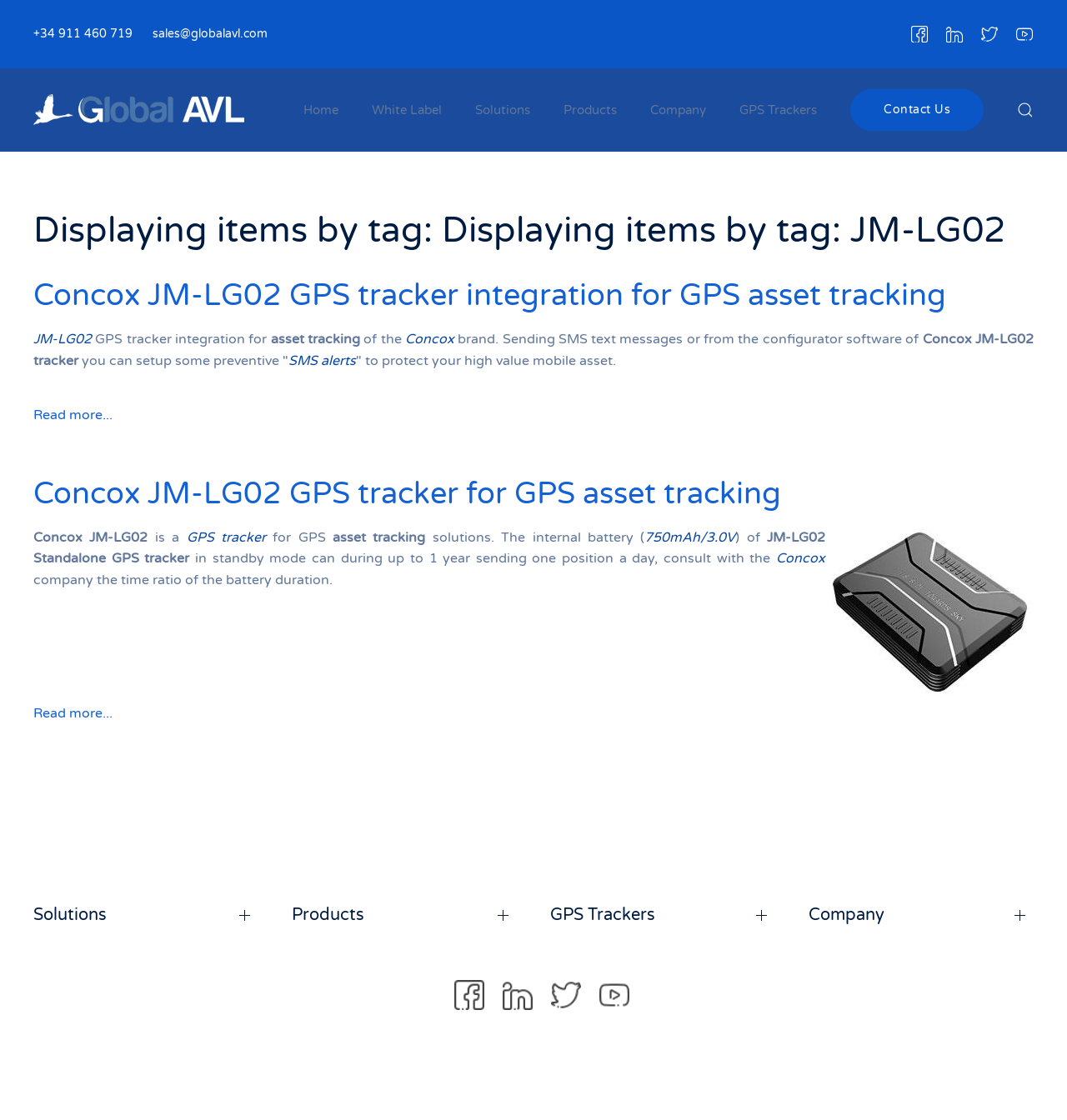Locate the heading on the webpage and return its text.

Displaying items by tag: Displaying items by tag: JM-LG02